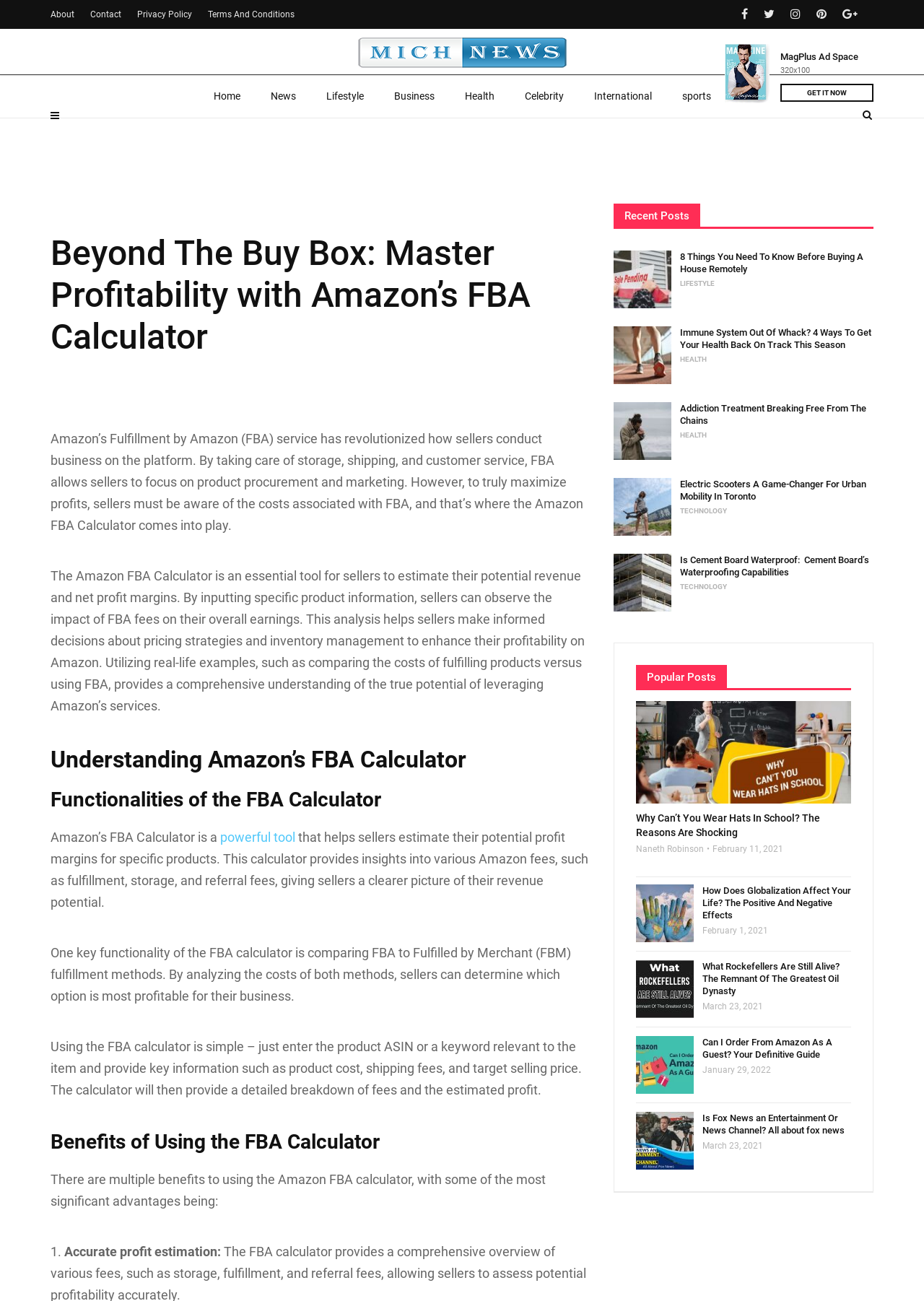What is the purpose of the Amazon FBA Calculator?
Kindly give a detailed and elaborate answer to the question.

According to the webpage, the Amazon FBA Calculator is an essential tool for sellers to estimate their potential revenue and net profit margins. It helps sellers make informed decisions about pricing strategies and inventory management to enhance their profitability on Amazon.